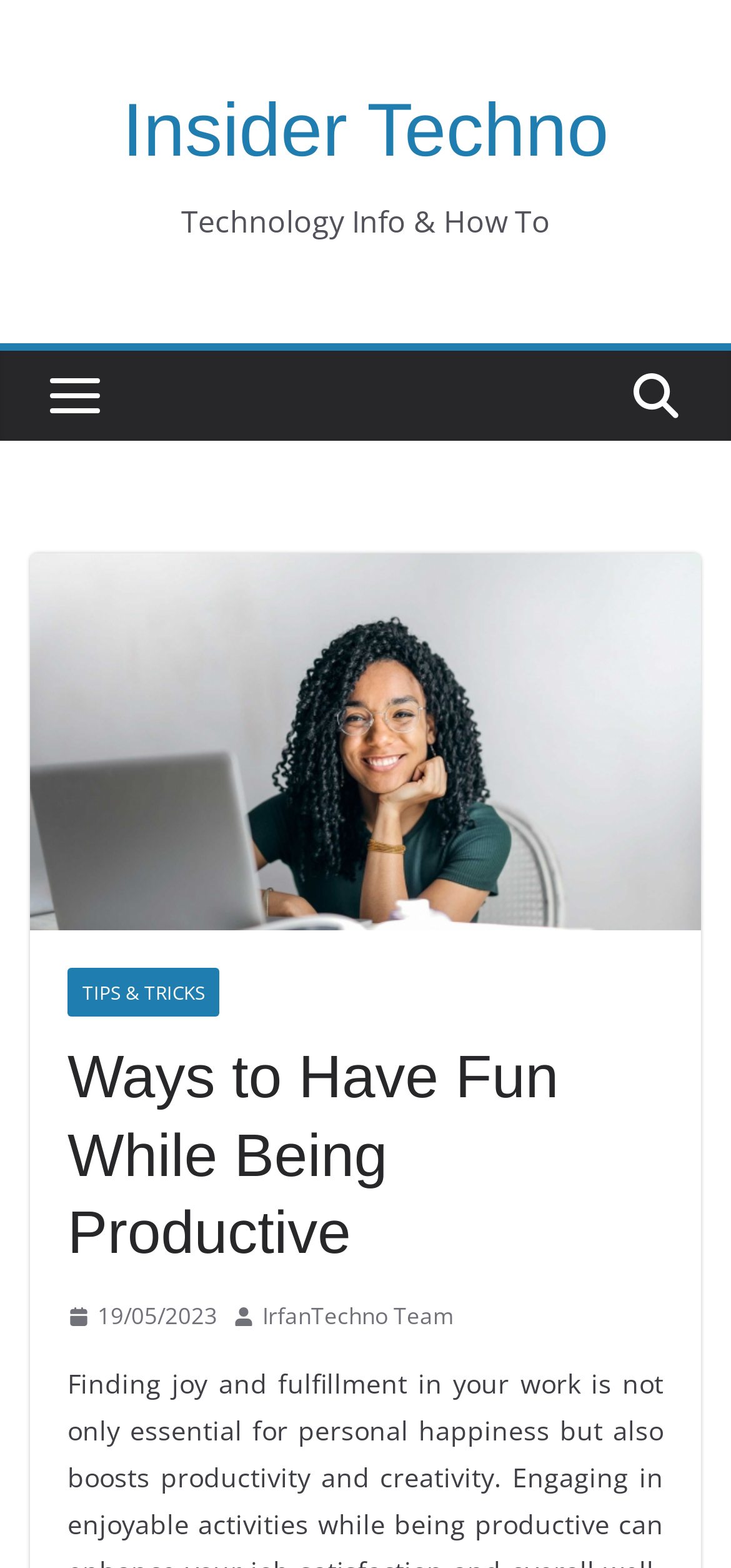Can you determine the main header of this webpage?

Ways to Have Fun While Being Productive